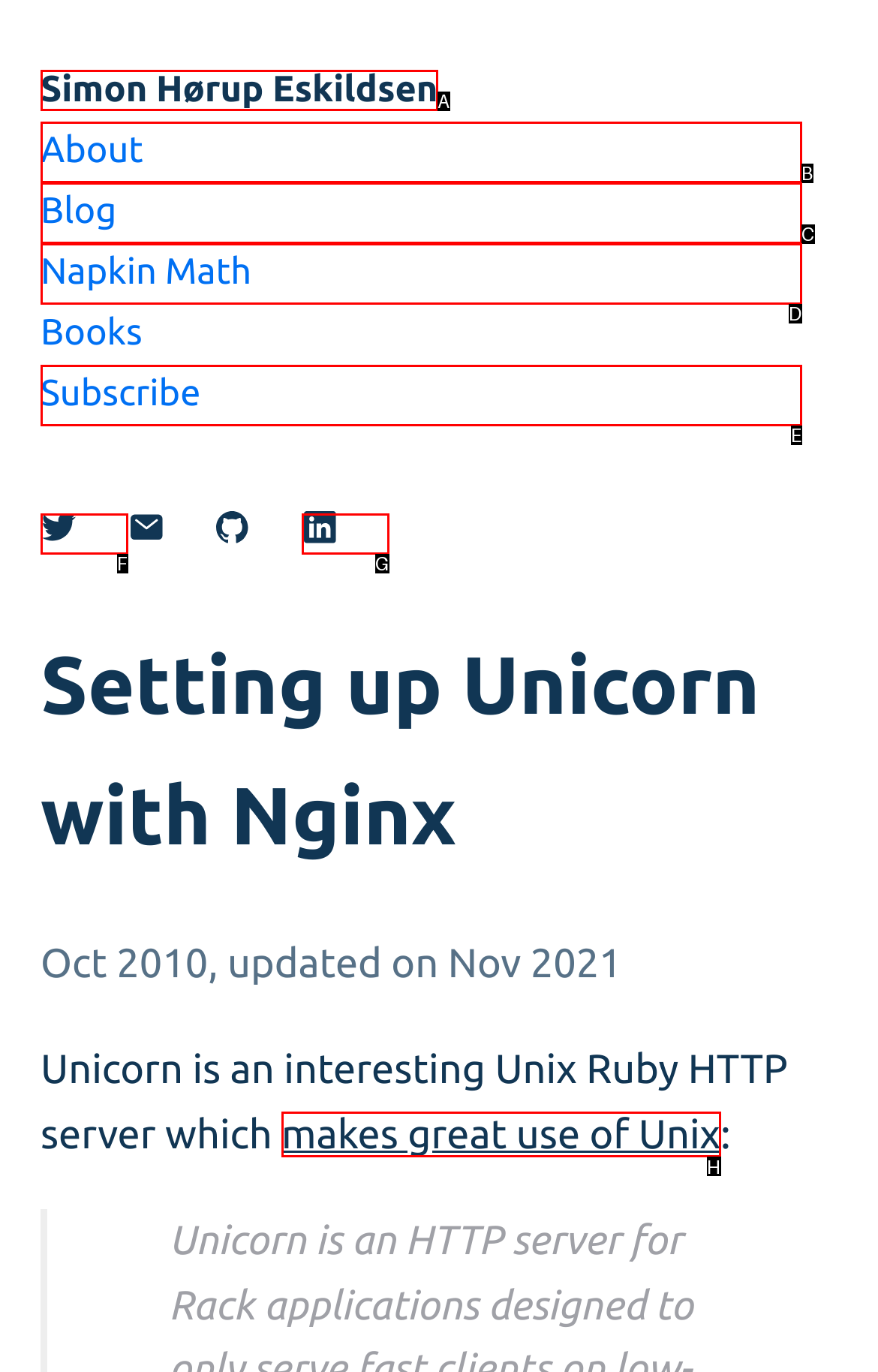Given the description: makes great use of Unix, identify the matching HTML element. Provide the letter of the correct option.

H